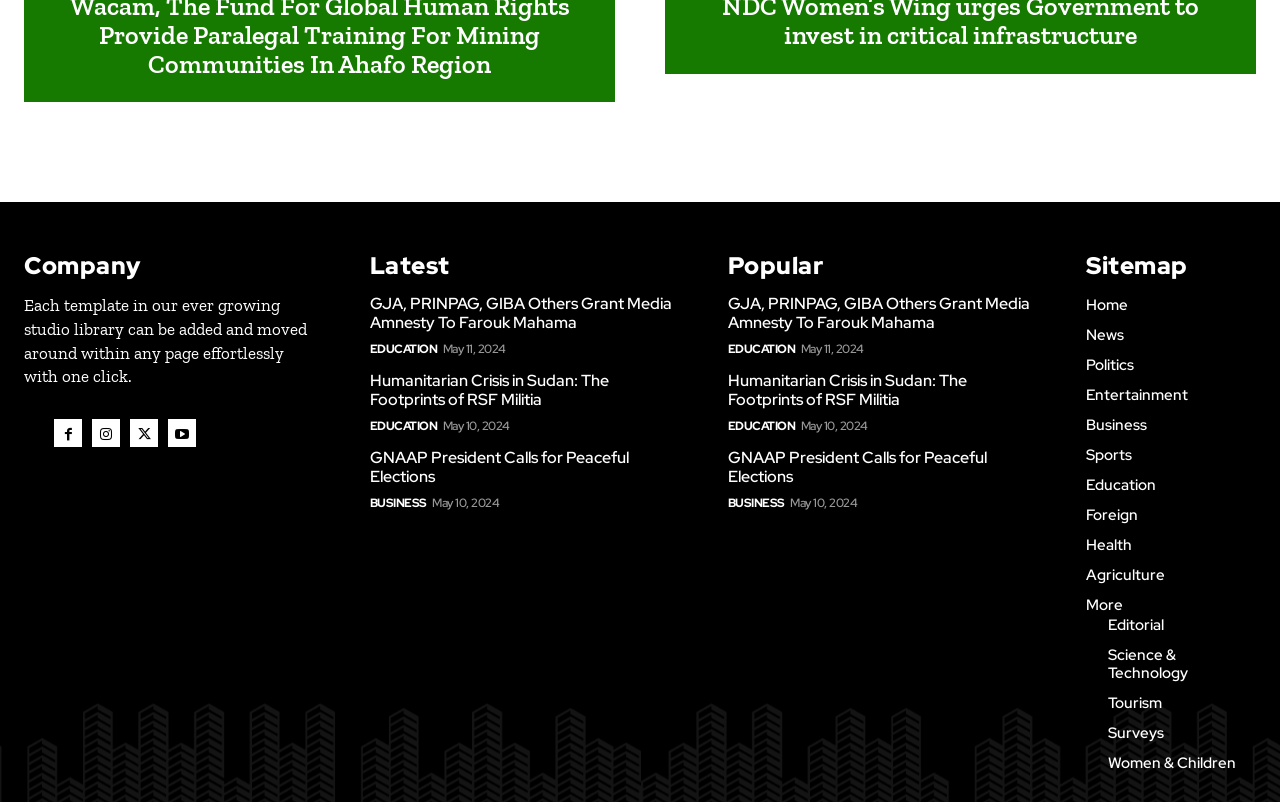What is the purpose of the icons '', '', '', and ''?
Respond with a short answer, either a single word or a phrase, based on the image.

Unknown